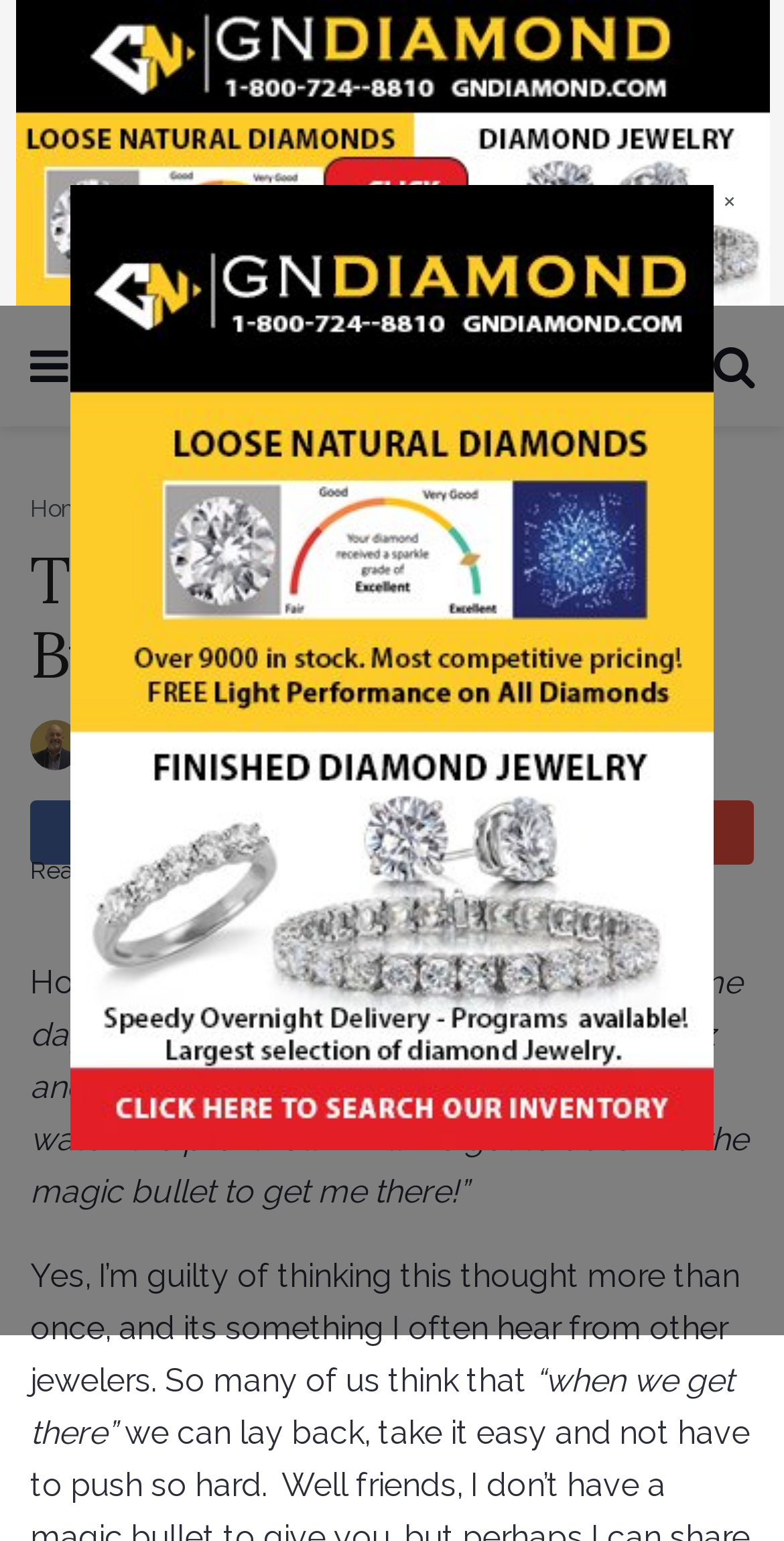Identify the bounding box coordinates of the specific part of the webpage to click to complete this instruction: "Share the article on social media".

[0.517, 0.519, 0.733, 0.561]